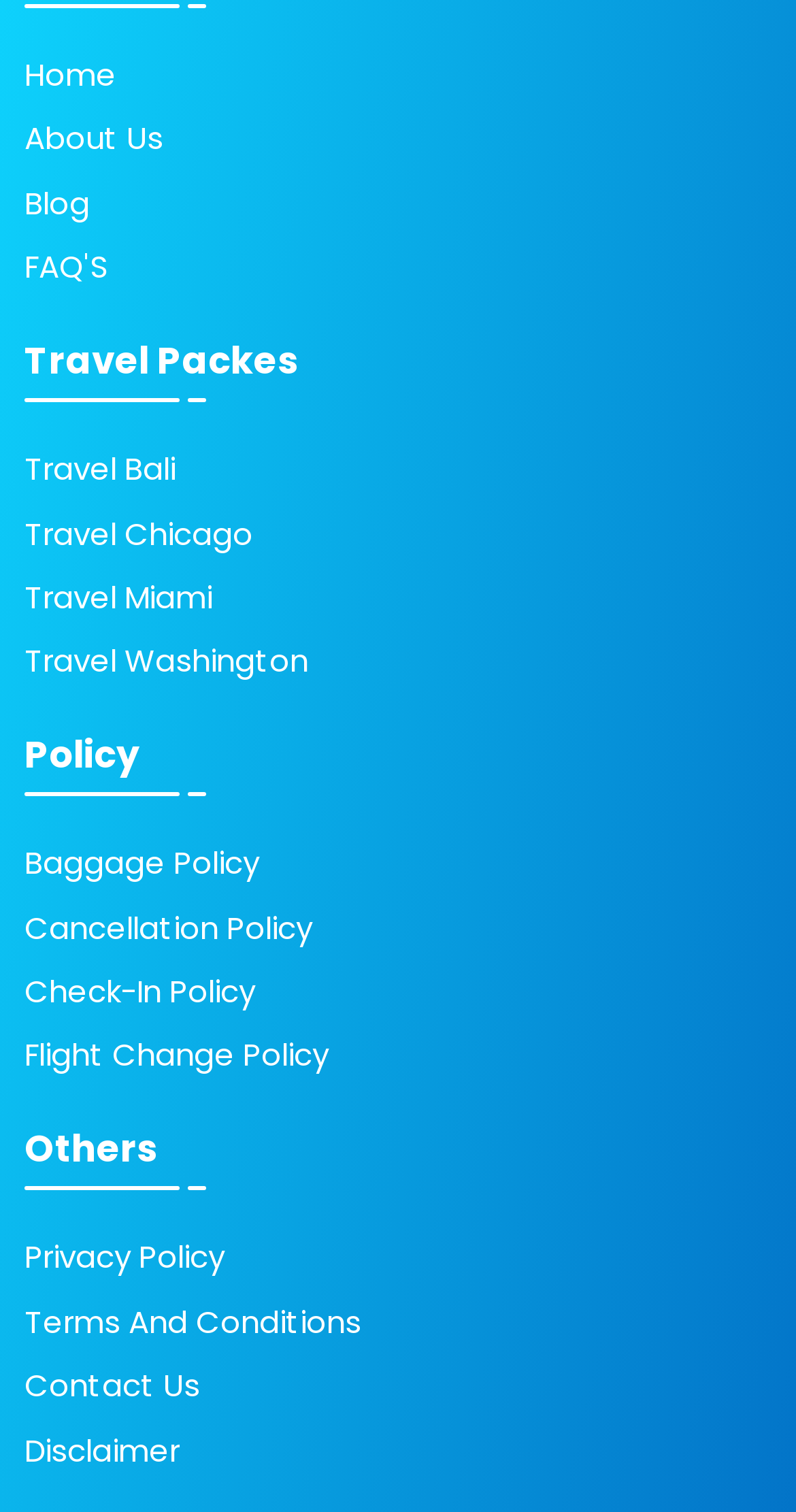Please identify the bounding box coordinates of the element that needs to be clicked to perform the following instruction: "check baggage policy".

[0.031, 0.557, 0.326, 0.585]